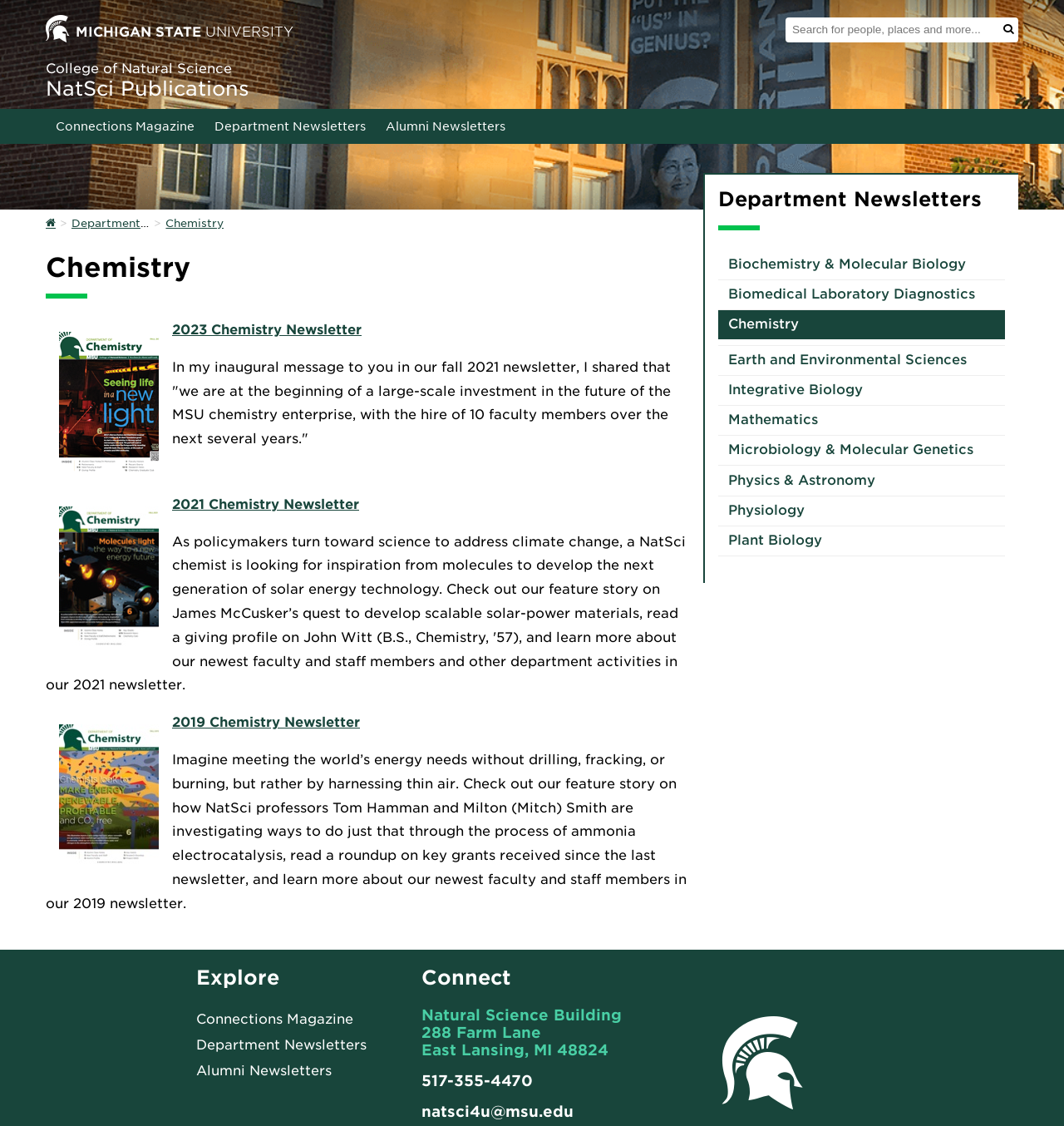Please determine the bounding box coordinates of the area that needs to be clicked to complete this task: 'Call 517-355-4470'. The coordinates must be four float numbers between 0 and 1, formatted as [left, top, right, bottom].

[0.396, 0.952, 0.501, 0.968]